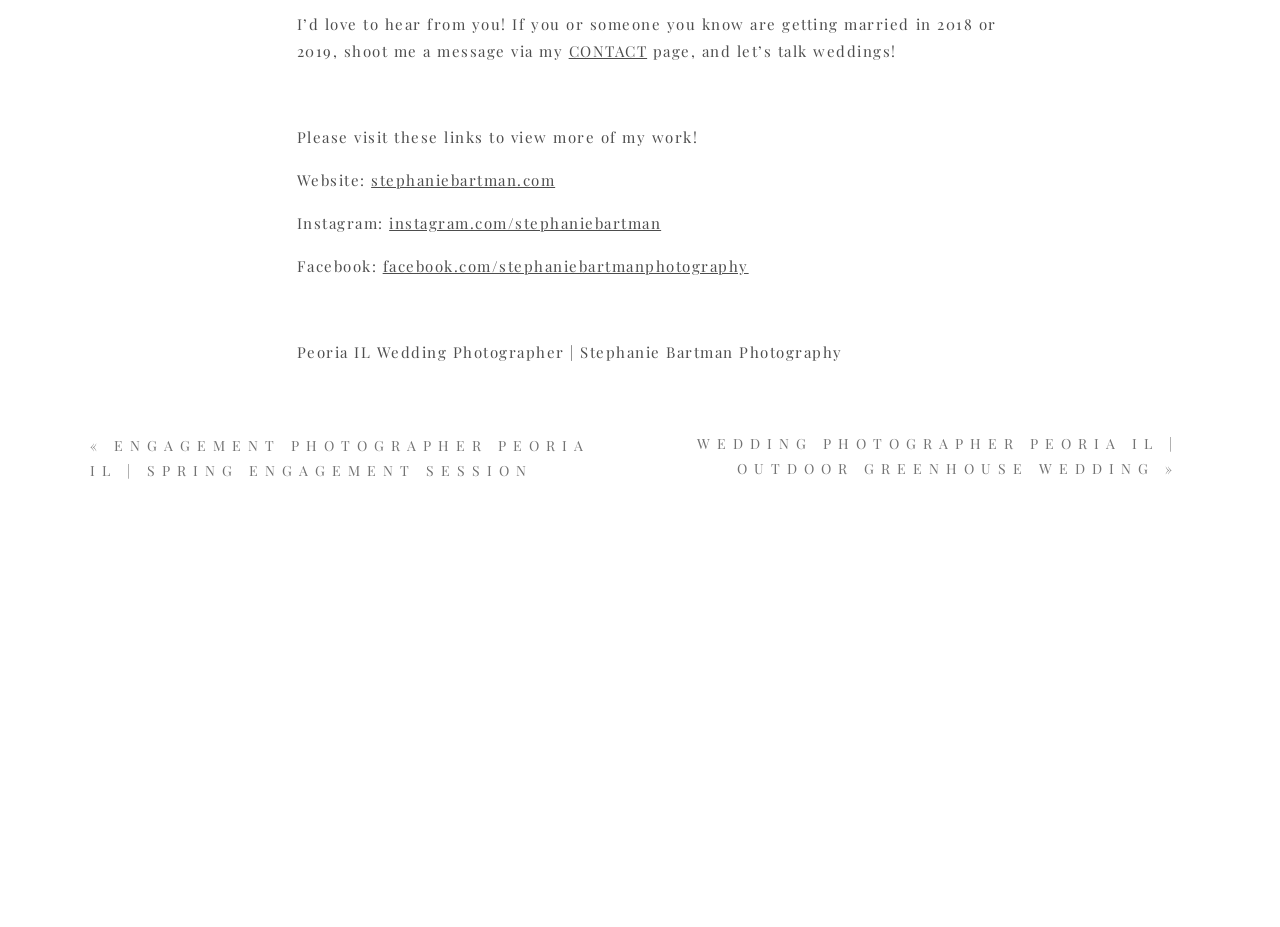How many social media profiles are linked?
Answer with a single word or phrase, using the screenshot for reference.

3